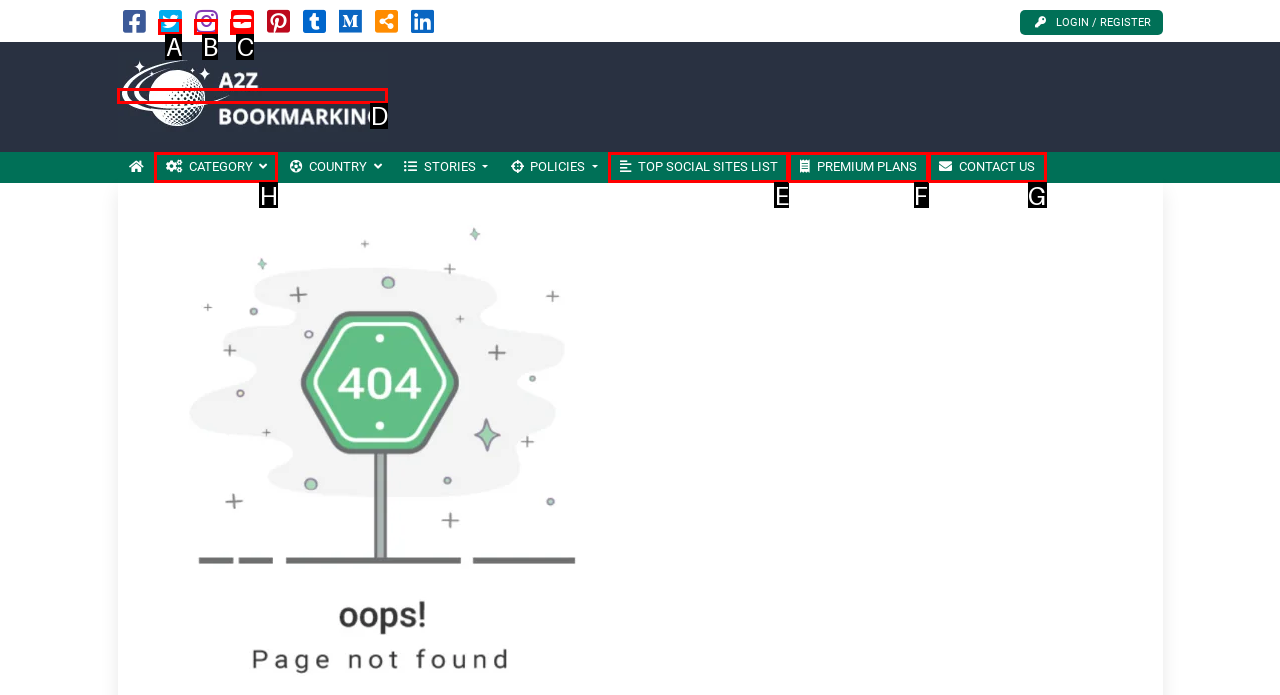Tell me which option I should click to complete the following task: View categories
Answer with the option's letter from the given choices directly.

H